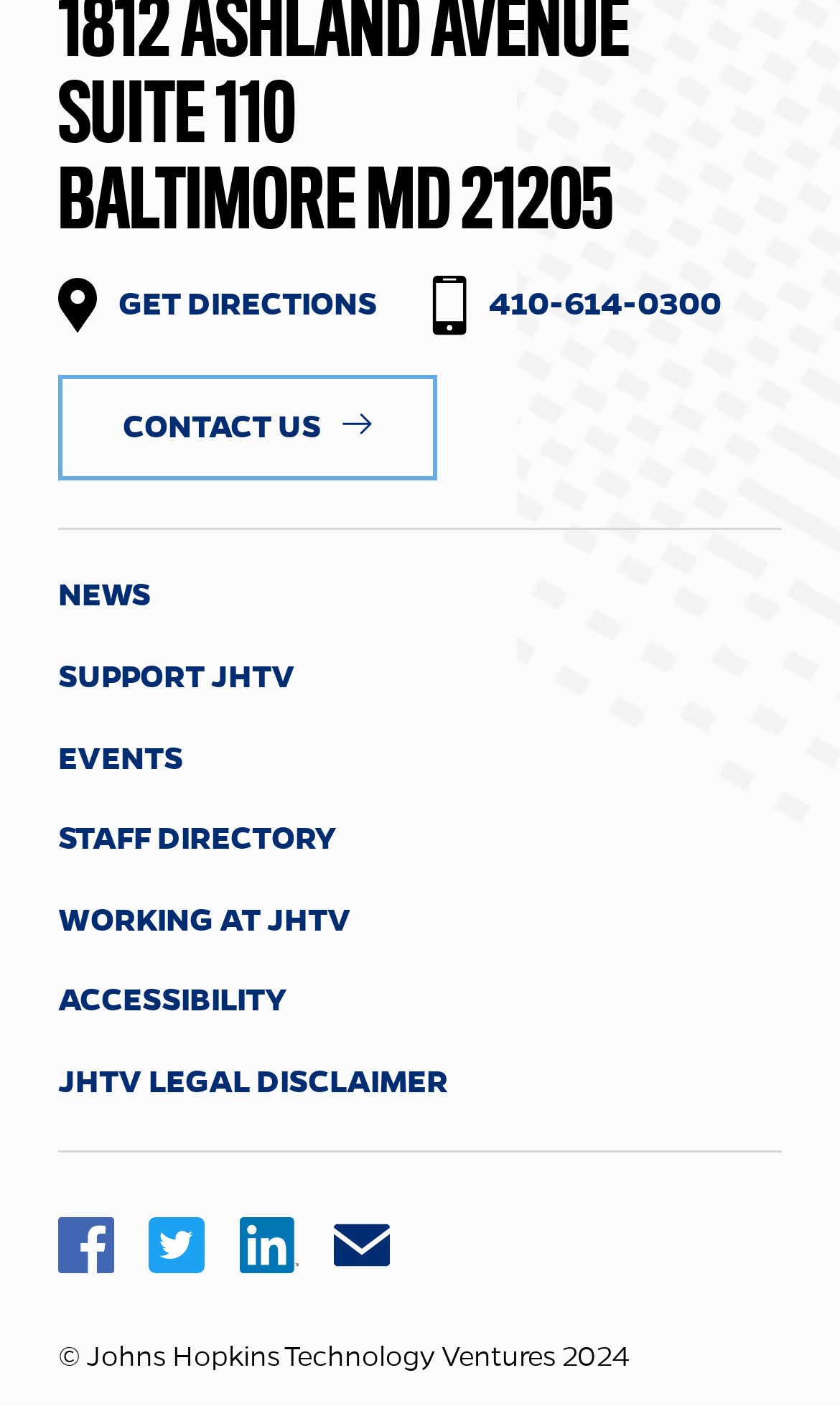What is the name of the organization?
Answer the question with a single word or phrase derived from the image.

Johns Hopkins Technology Ventures